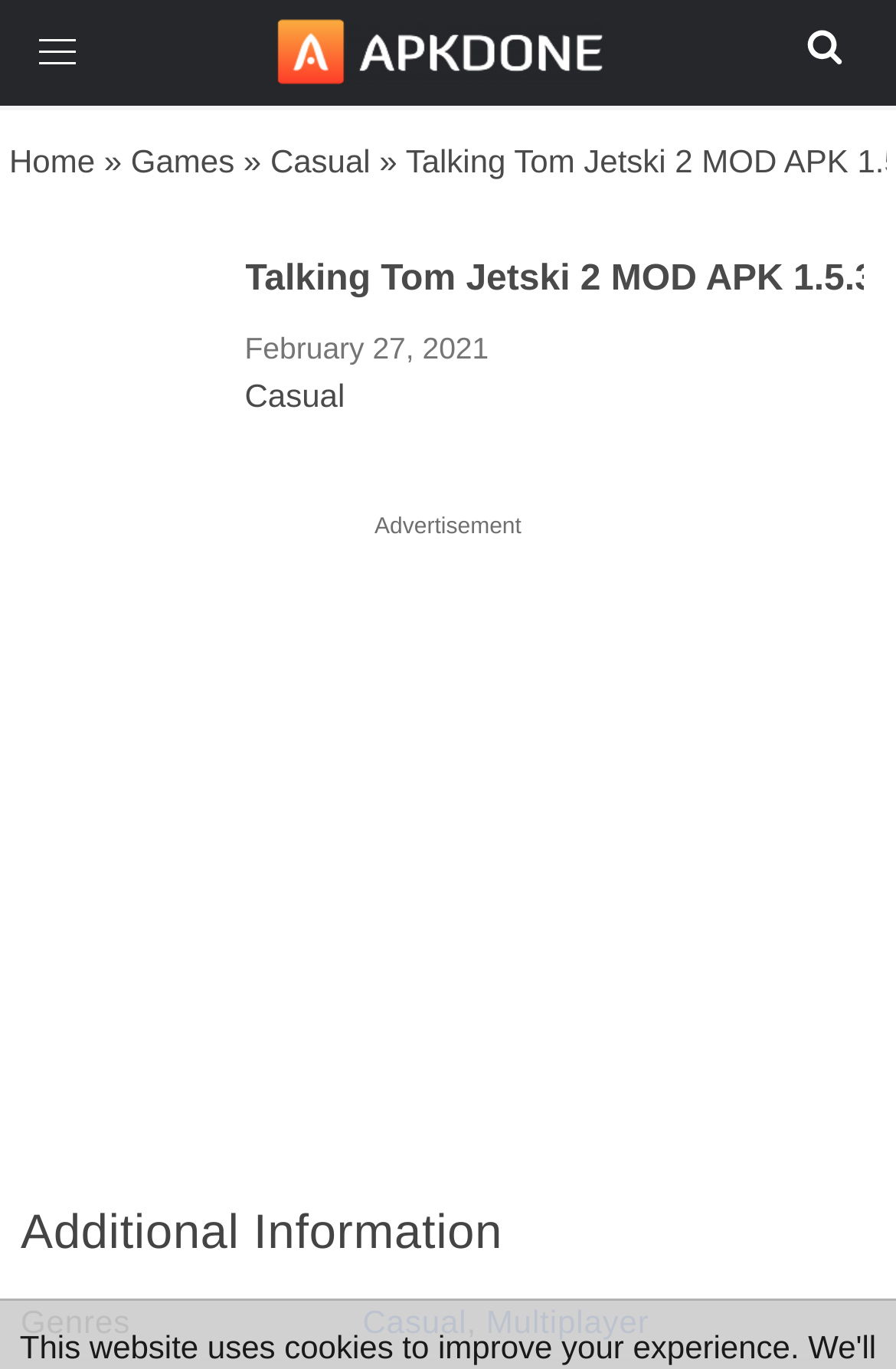What is the genre of the game?
Based on the image, give a one-word or short phrase answer.

Casual, Multiplayer